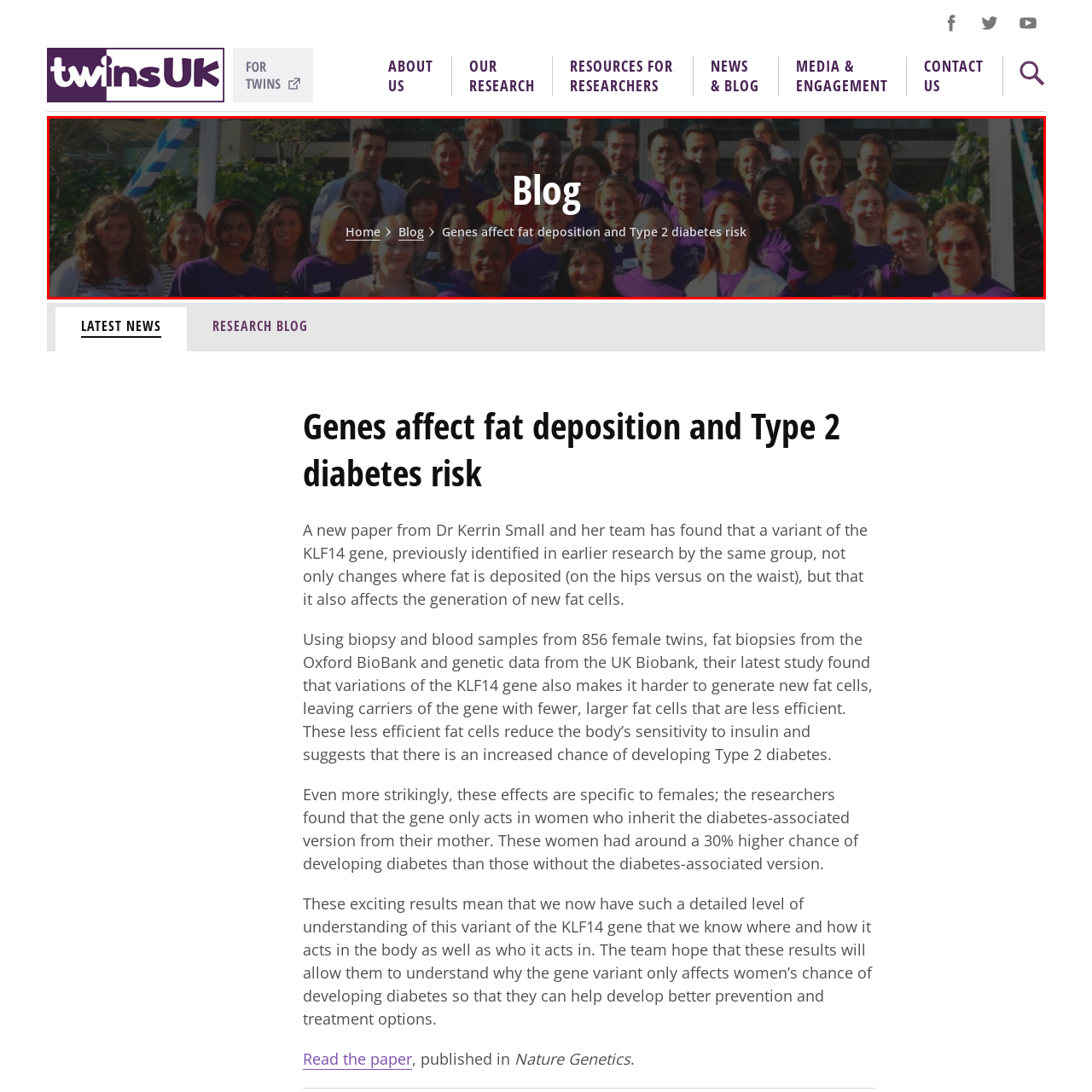Create an extensive caption describing the content of the image outlined in red.

The image captures a vibrant group of individuals standing together outdoors, embodying a sense of community and collaboration. They are predominantly wearing purple shirts, which may signify a shared affiliation or cause. The background hints at a lush green setting, suggesting a warm, welcoming environment. This photo is associated with the blog titled "Genes affect fat deposition and Type 2 diabetes risk," indicating a connection to research and health discussions. The group likely represents researchers, participants, or advocates involved in studies exploring genetic factors related to fat deposition and the risk of Type 2 diabetes, emphasizing the importance of this scientific inquiry in promoting health awareness.